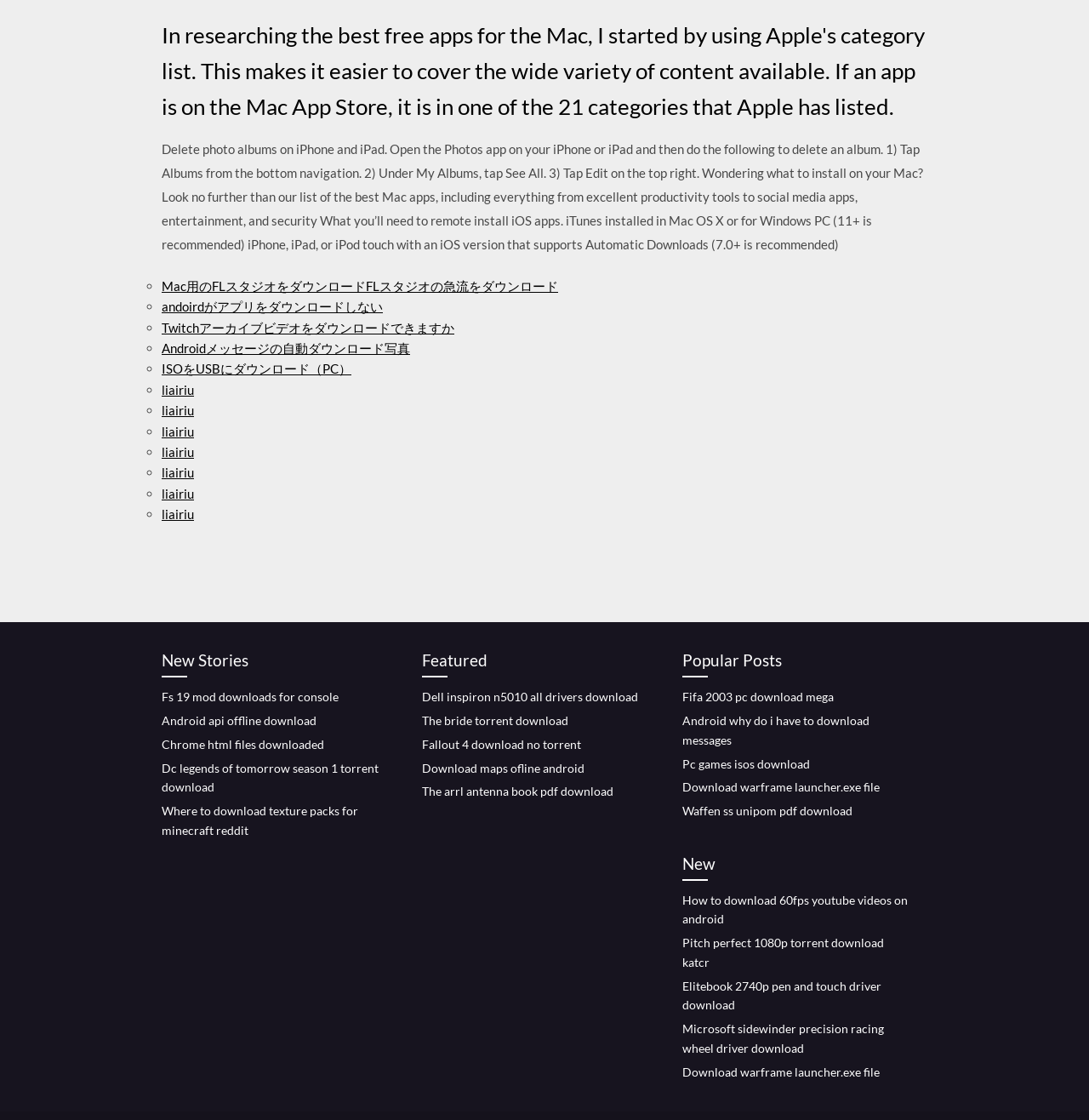What is the main topic of this webpage? Examine the screenshot and reply using just one word or a brief phrase.

Download links